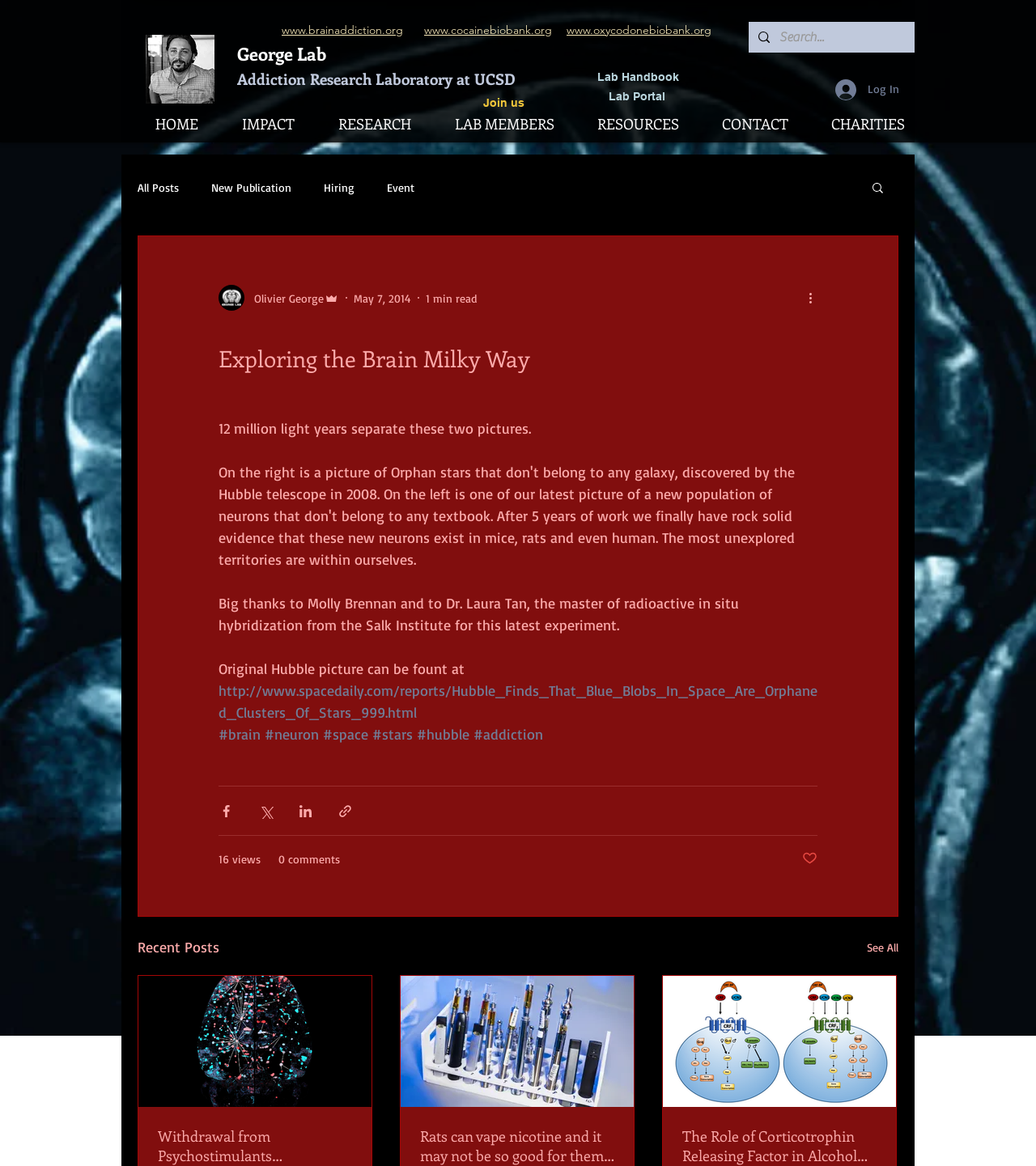Who is the writer of the article?
Refer to the image and provide a detailed answer to the question.

The writer of the article can be found in the generic element with the text 'Olivier George'.